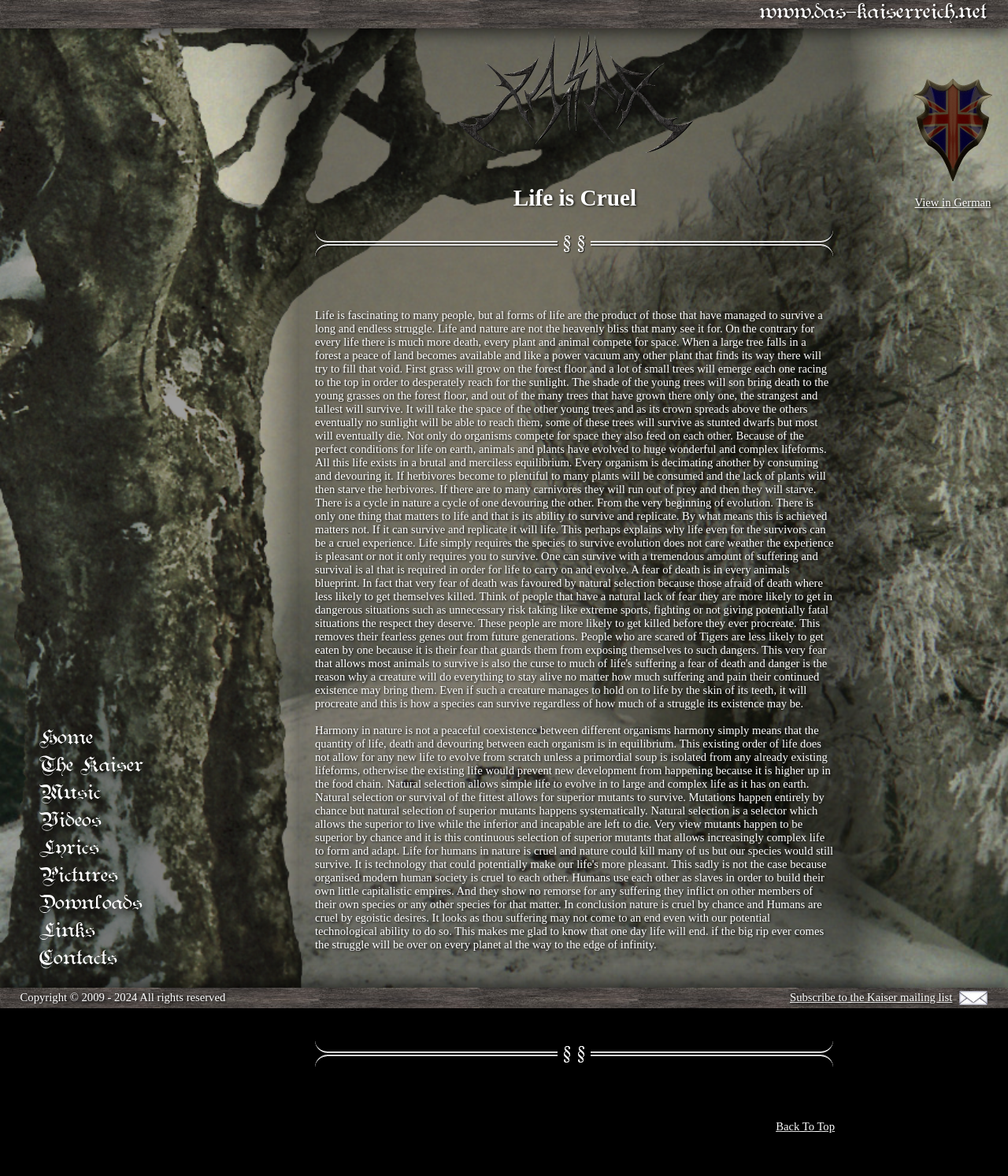Please identify the bounding box coordinates of the element that needs to be clicked to perform the following instruction: "Switch to the German version of the site".

[0.906, 0.067, 0.984, 0.157]